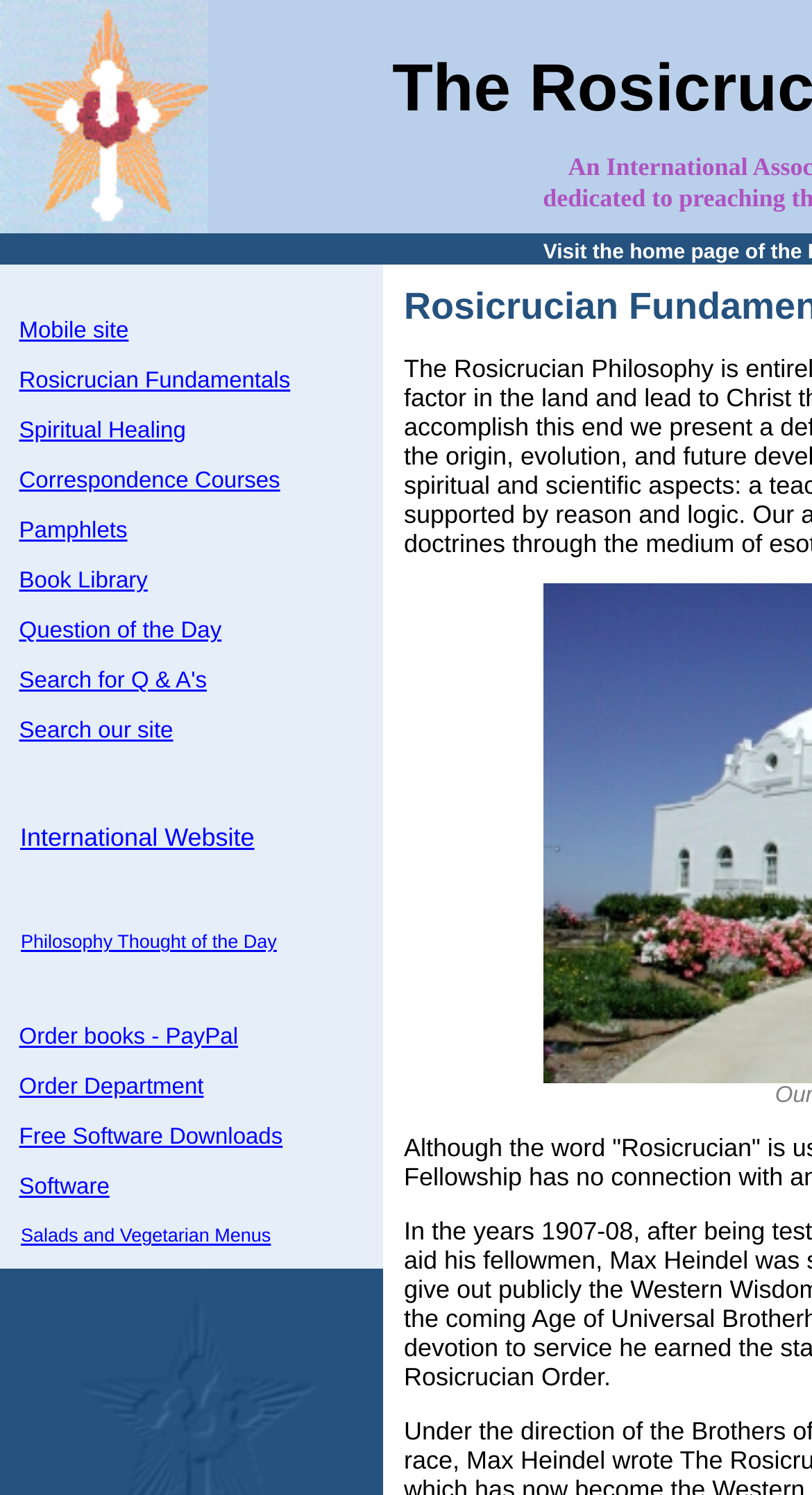Locate the bounding box coordinates of the area to click to fulfill this instruction: "Explore Spiritual Healing". The bounding box should be presented as four float numbers between 0 and 1, in the order [left, top, right, bottom].

[0.024, 0.28, 0.229, 0.297]